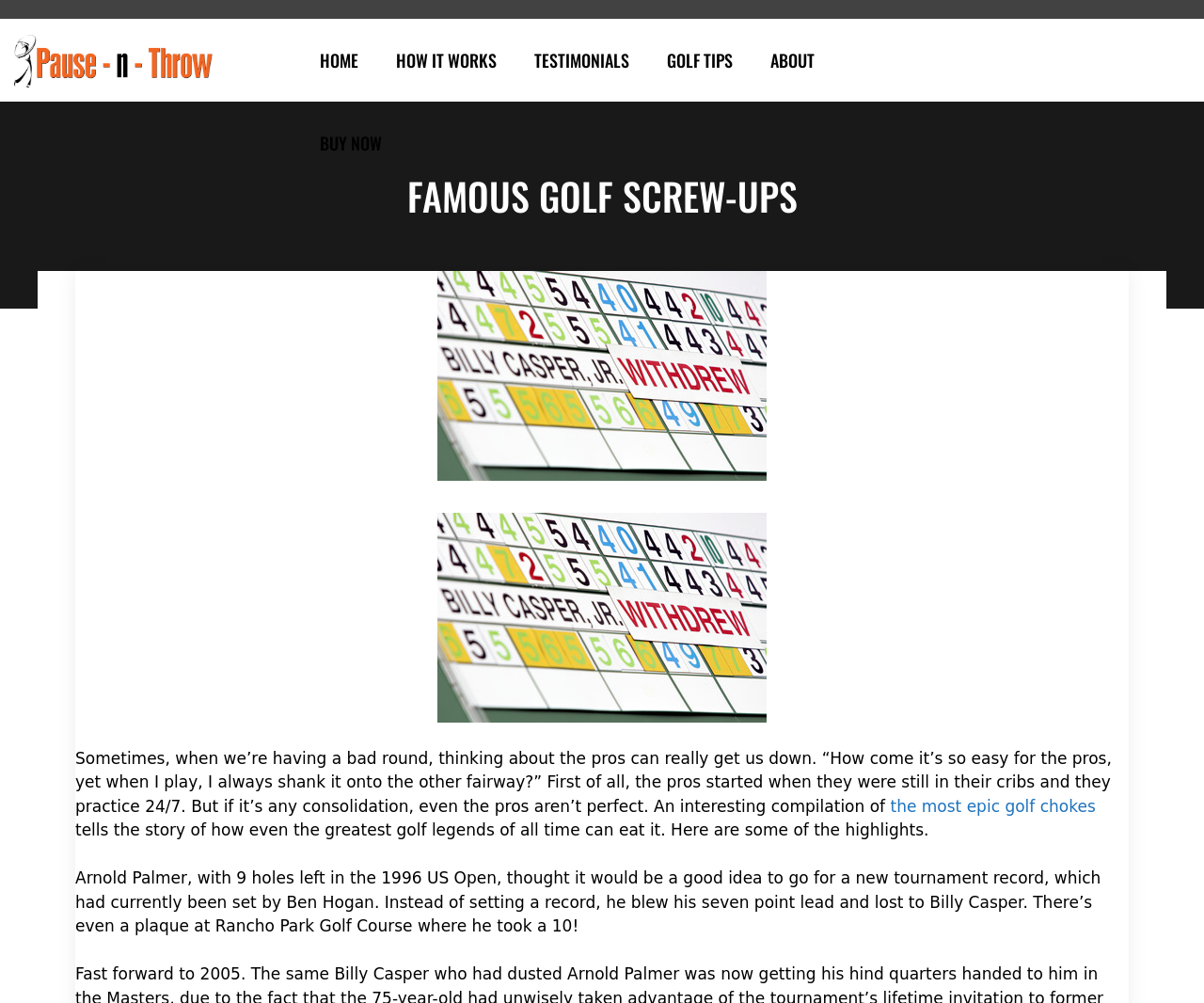Bounding box coordinates should be in the format (top-left x, top-left y, bottom-right x, bottom-right y) and all values should be floating point numbers between 0 and 1. Determine the bounding box coordinate for the UI element described as: Buy Now

[0.25, 0.101, 0.333, 0.184]